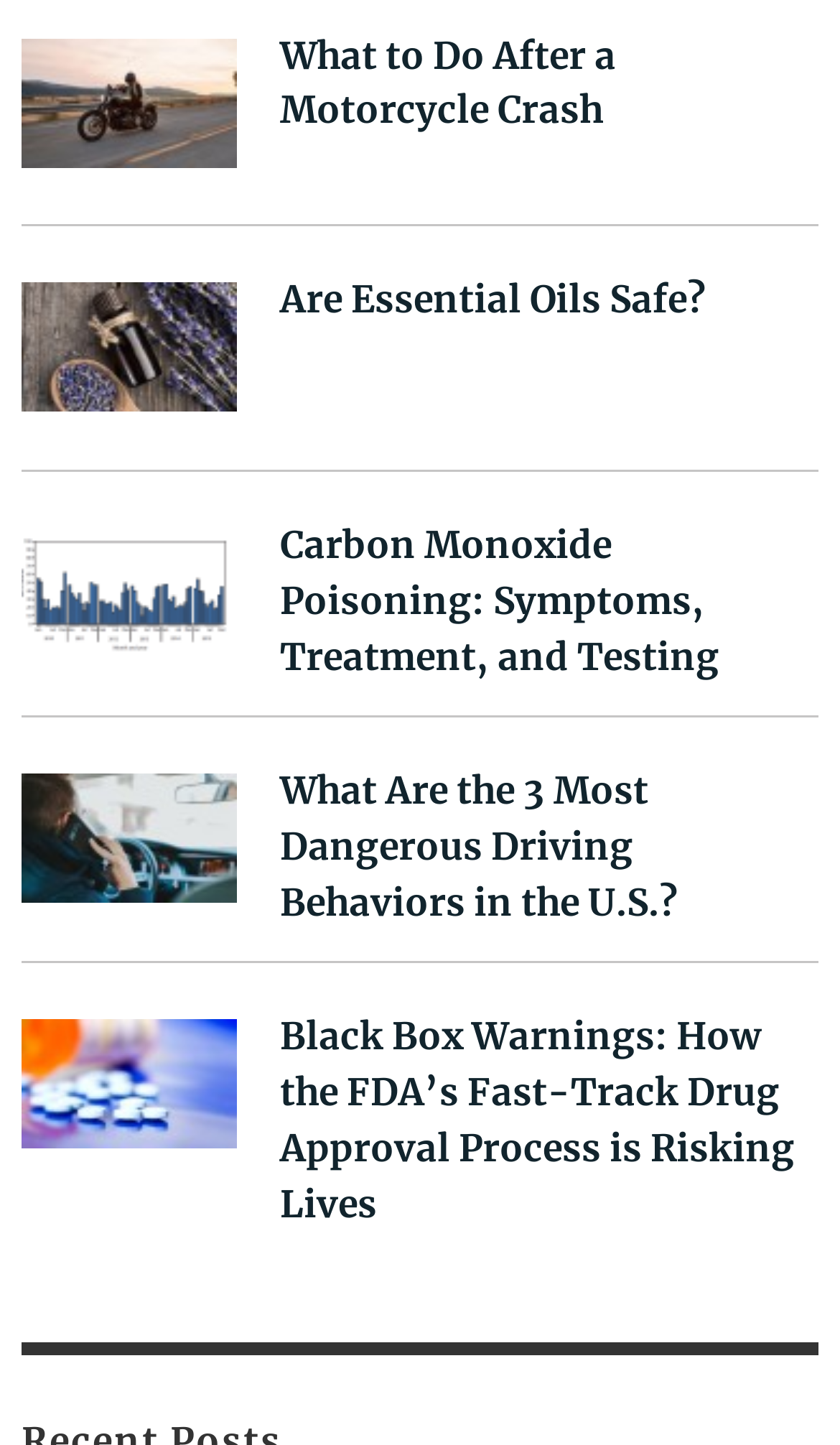How many articles are listed on this webpage?
Using the image, elaborate on the answer with as much detail as possible.

There are five articles listed on this webpage, each with a heading, link, and image. The articles are 'What to Do After a Motorcycle Crash', 'Are Essential Oils Safe?', 'Carbon Monoxide Poisoning: Symptoms, Treatment, and Testing', 'What Are the 3 Most Dangerous Driving Behaviors in the U.S.?', and 'Black Box Warnings: How the FDA’s Fast-Track Drug Approval Process is Risking Lives'.